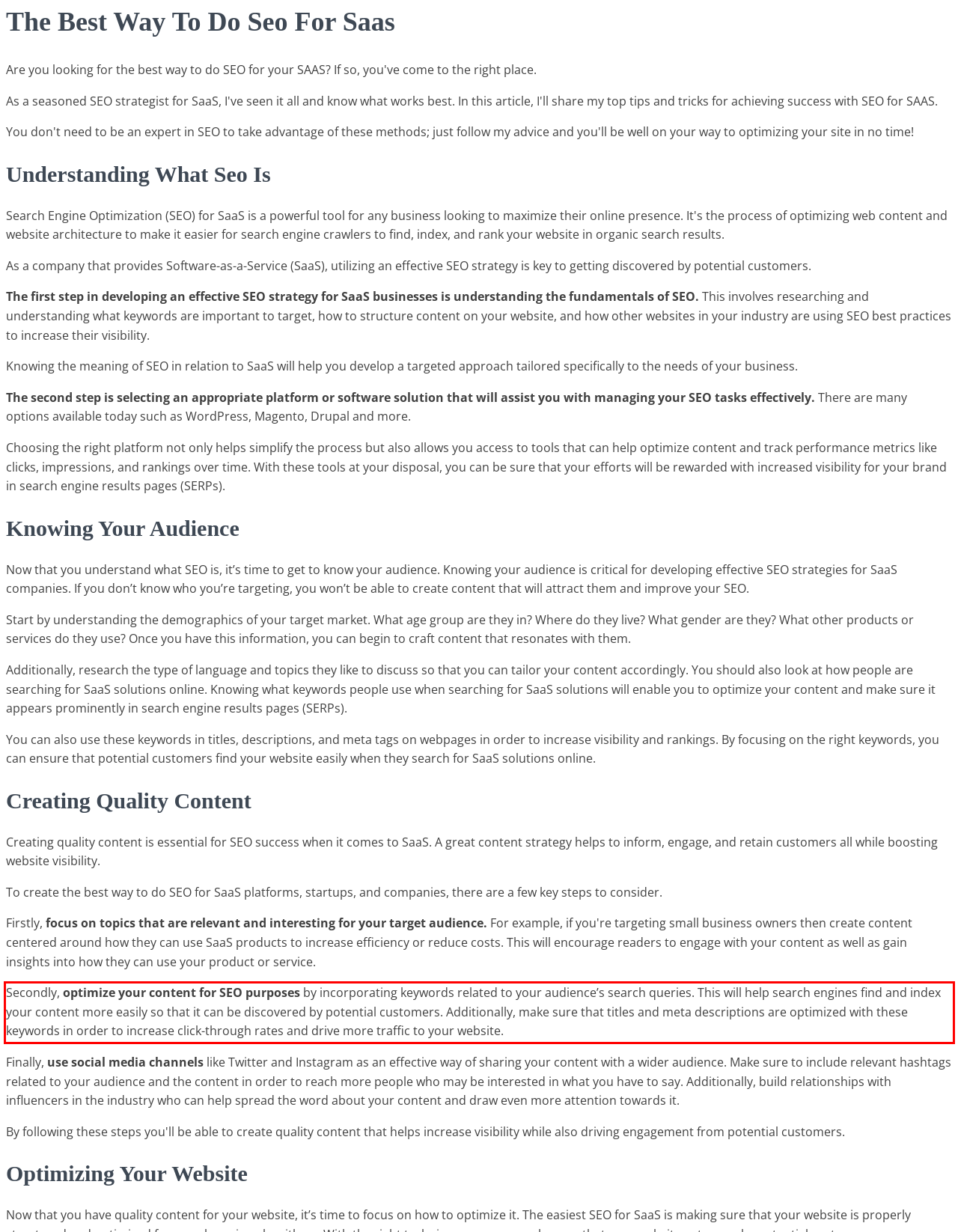Given a screenshot of a webpage with a red bounding box, please identify and retrieve the text inside the red rectangle.

Secondly, optimize your content for SEO purposes by incorporating keywords related to your audience’s search queries. This will help search engines find and index your content more easily so that it can be discovered by potential customers. Additionally, make sure that titles and meta descriptions are optimized with these keywords in order to increase click-through rates and drive more traffic to your website.